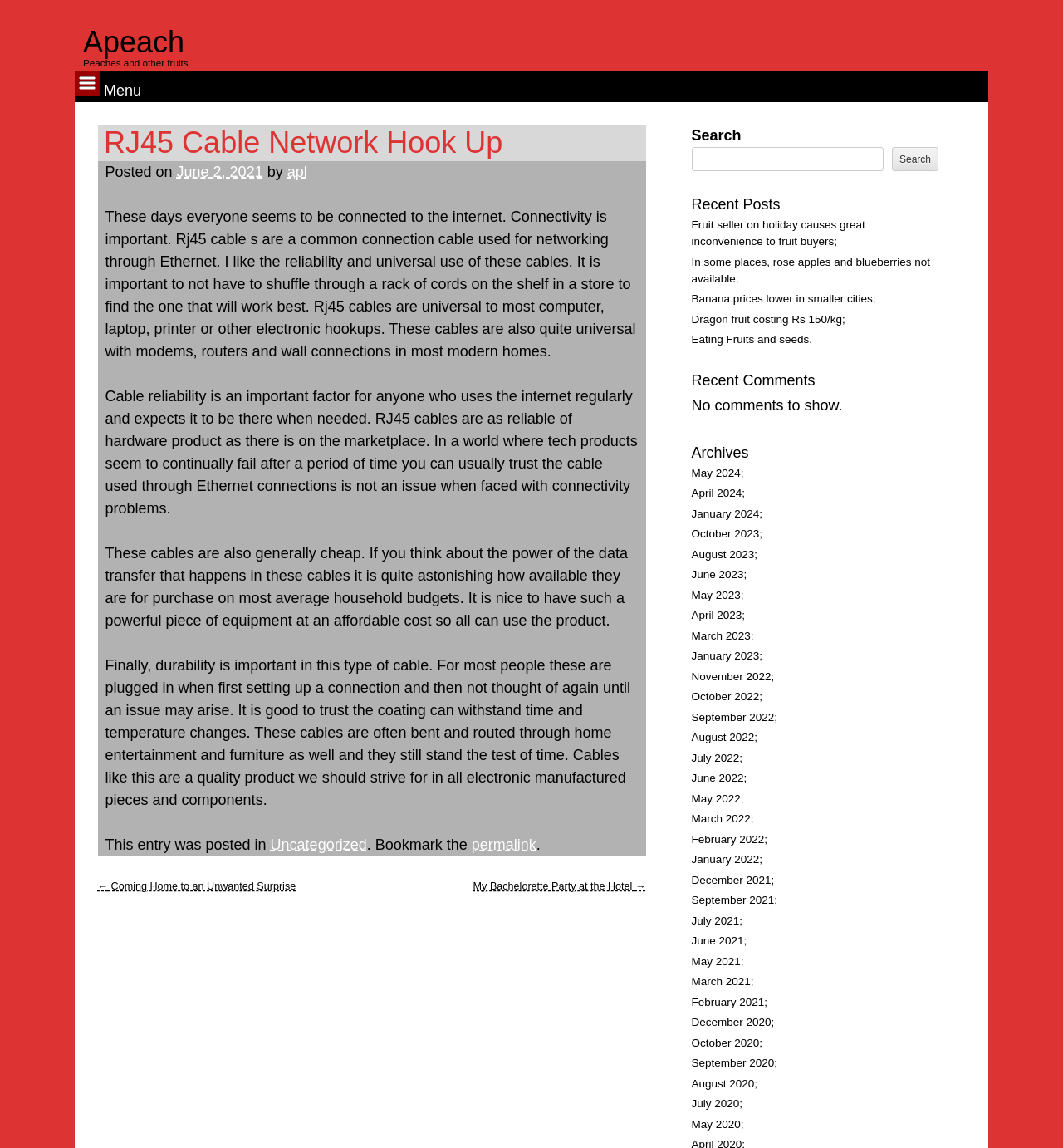Locate the bounding box coordinates of the clickable element to fulfill the following instruction: "Log in to the website". Provide the coordinates as four float numbers between 0 and 1 in the format [left, top, right, bottom].

None